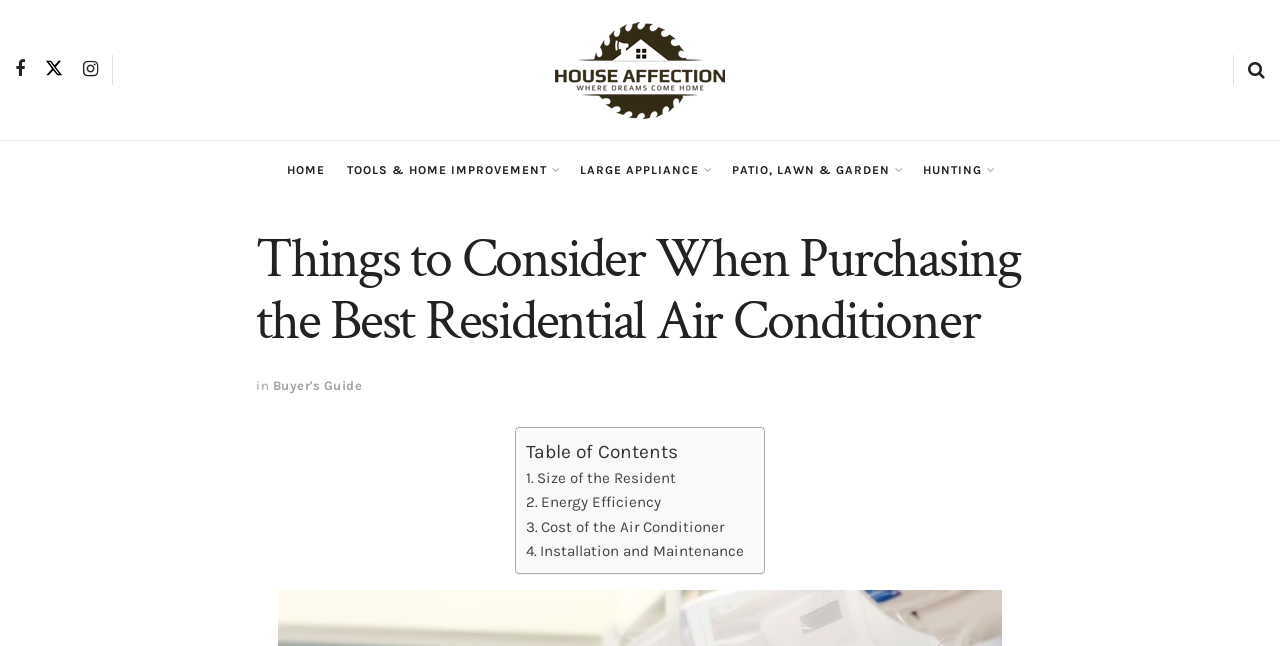Locate the bounding box coordinates for the element described below: "Patio, Lawn & Garden". The coordinates must be four float values between 0 and 1, formatted as [left, top, right, bottom].

[0.572, 0.218, 0.704, 0.308]